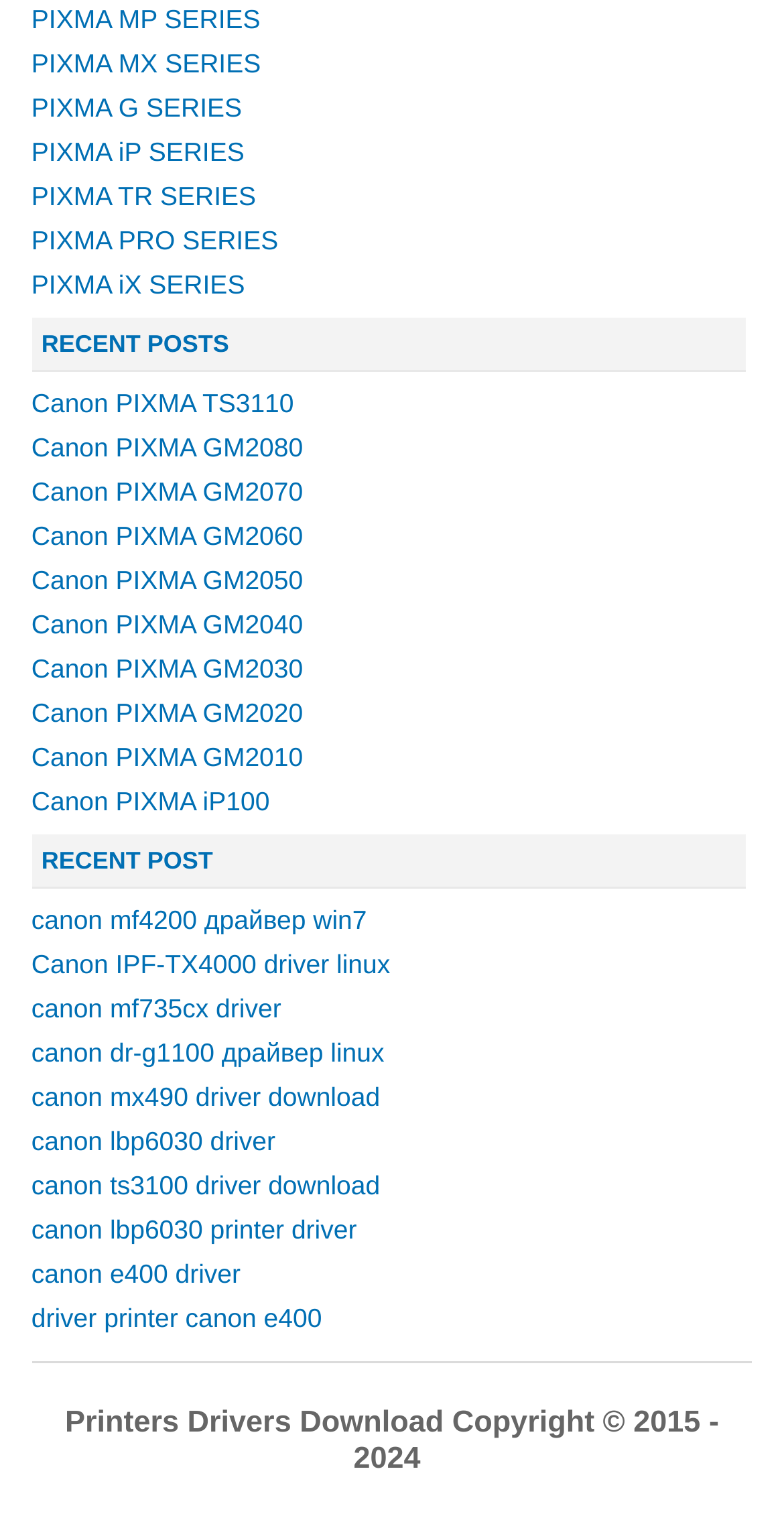Answer the question below using just one word or a short phrase: 
How many PIXMA series are listed?

7